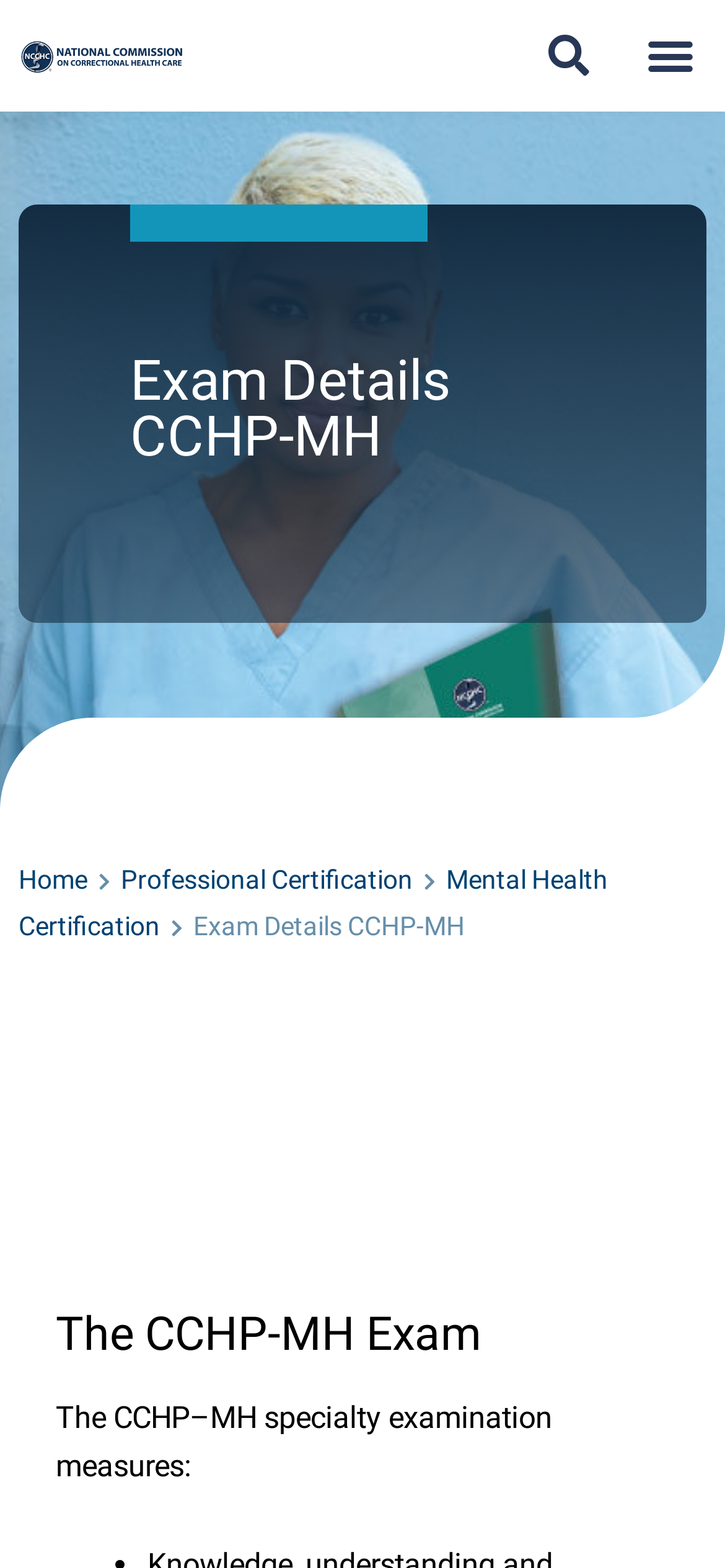What is the purpose of the CCHP-MH exam?
Look at the image and respond with a single word or a short phrase.

Measures mental health care knowledge